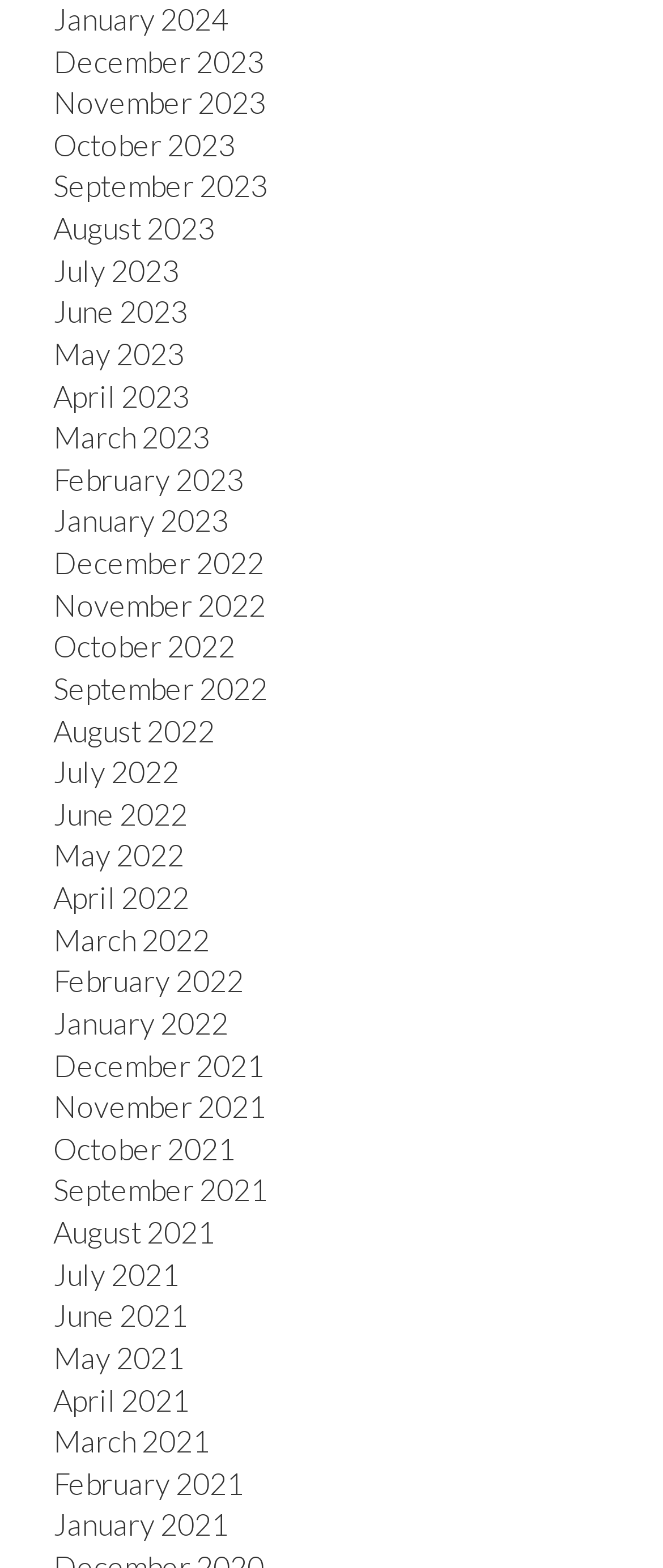Identify the bounding box coordinates for the element you need to click to achieve the following task: "Explore September 2023". The coordinates must be four float values ranging from 0 to 1, formatted as [left, top, right, bottom].

[0.08, 0.108, 0.403, 0.131]